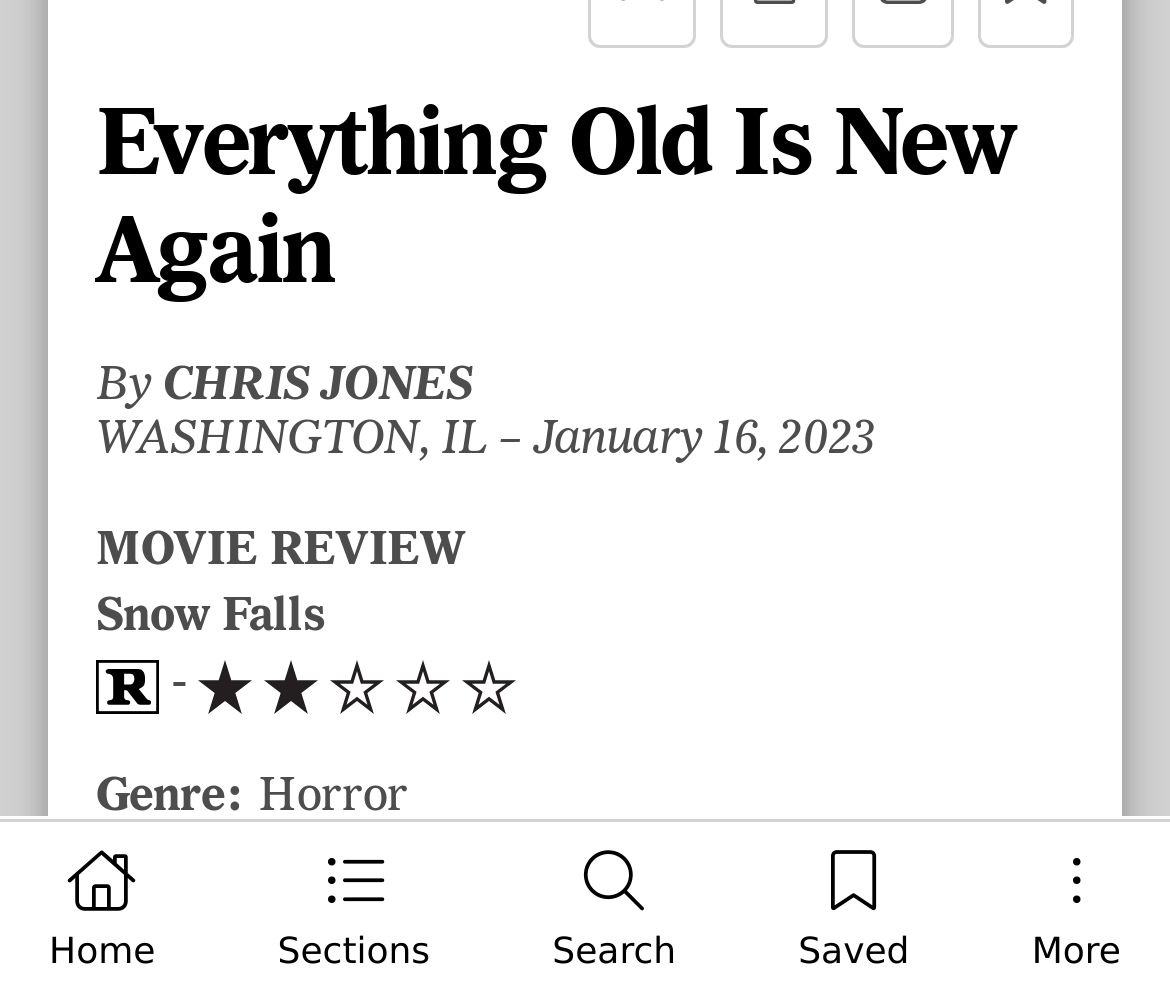Find the bounding box of the UI element described as: "Chris Jones". The bounding box coordinates should be given as four float values between 0 and 1, i.e., [left, top, right, bottom].

[0.139, 0.365, 0.404, 0.413]